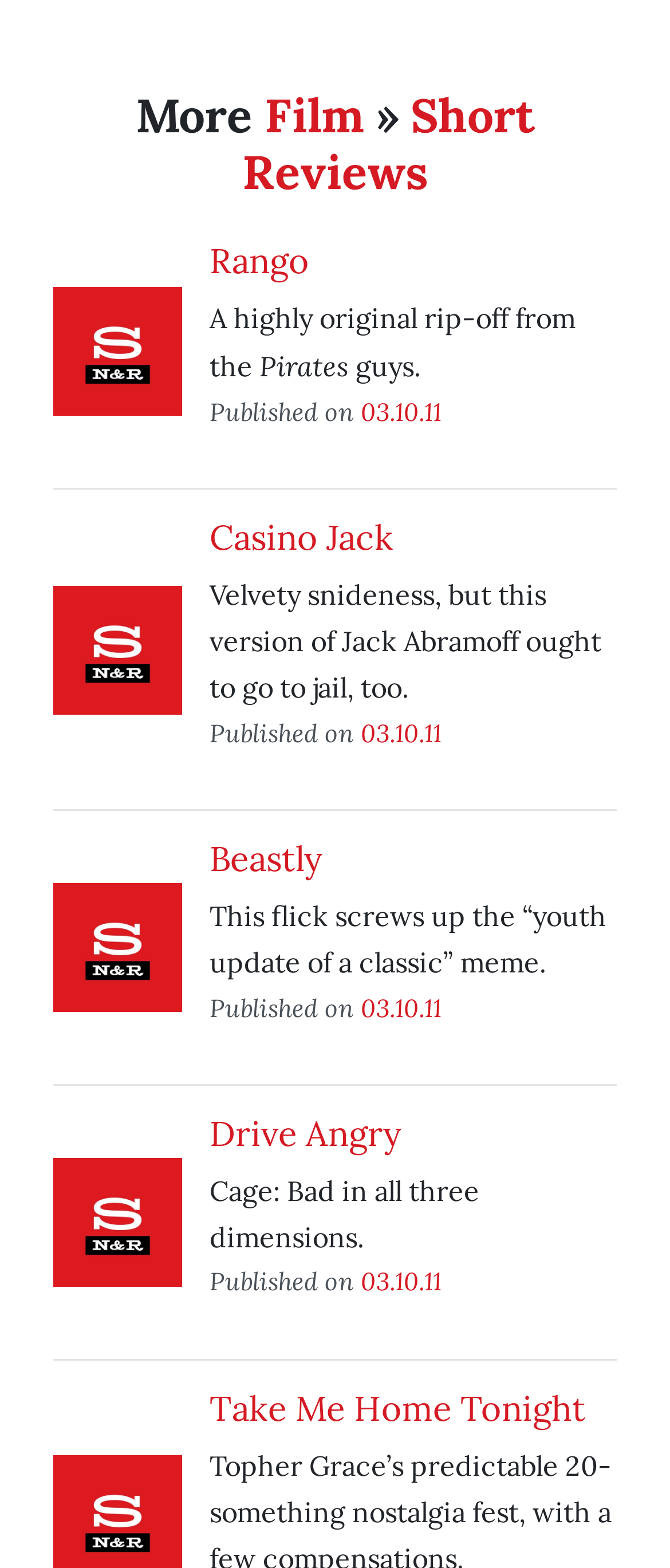Please respond to the question using a single word or phrase:
What is the common publication date for all film reviews?

03.10.11